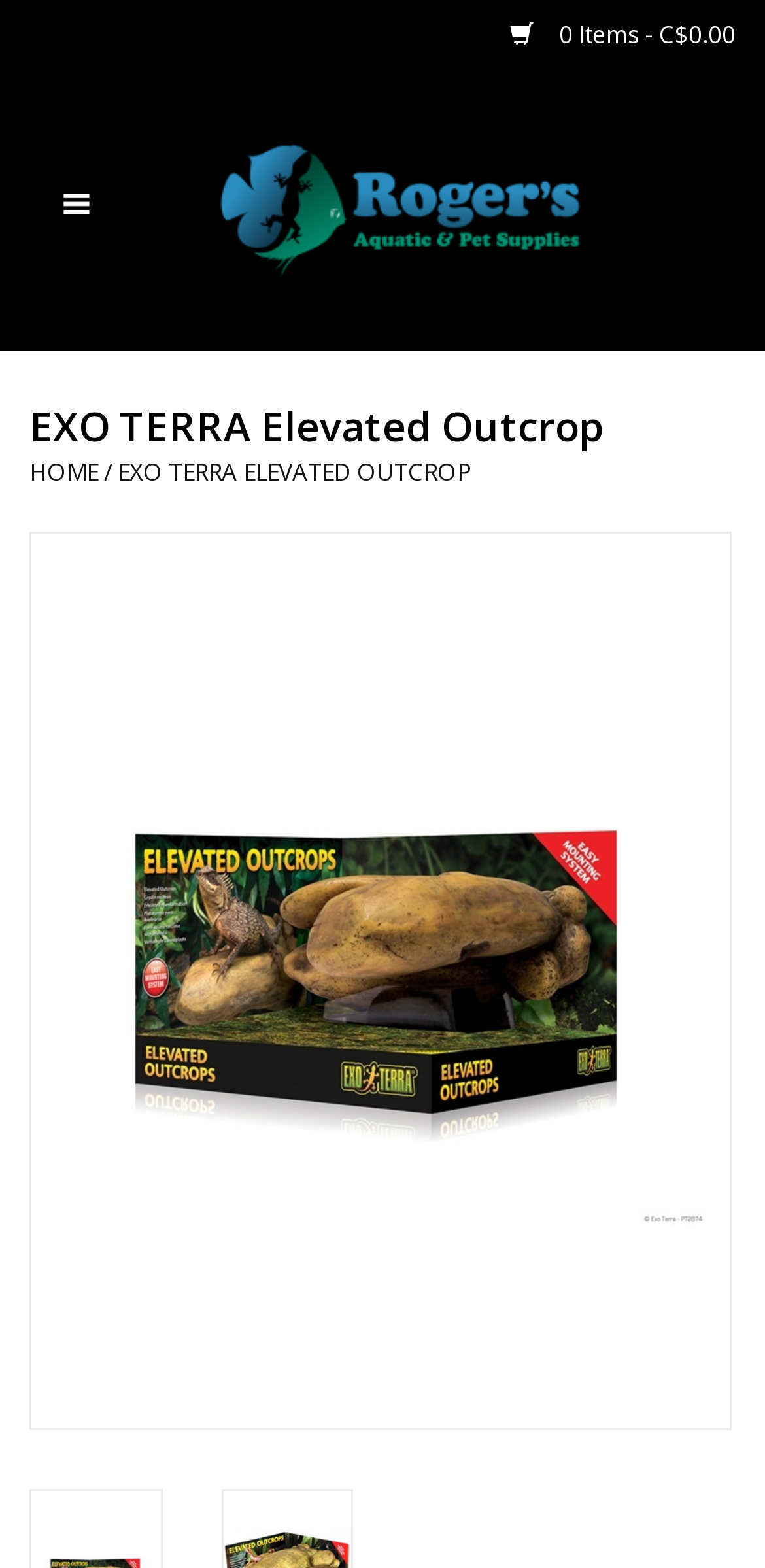Find the bounding box coordinates of the element's region that should be clicked in order to follow the given instruction: "View shopping cart". The coordinates should consist of four float numbers between 0 and 1, i.e., [left, top, right, bottom].

[0.615, 0.011, 0.962, 0.033]